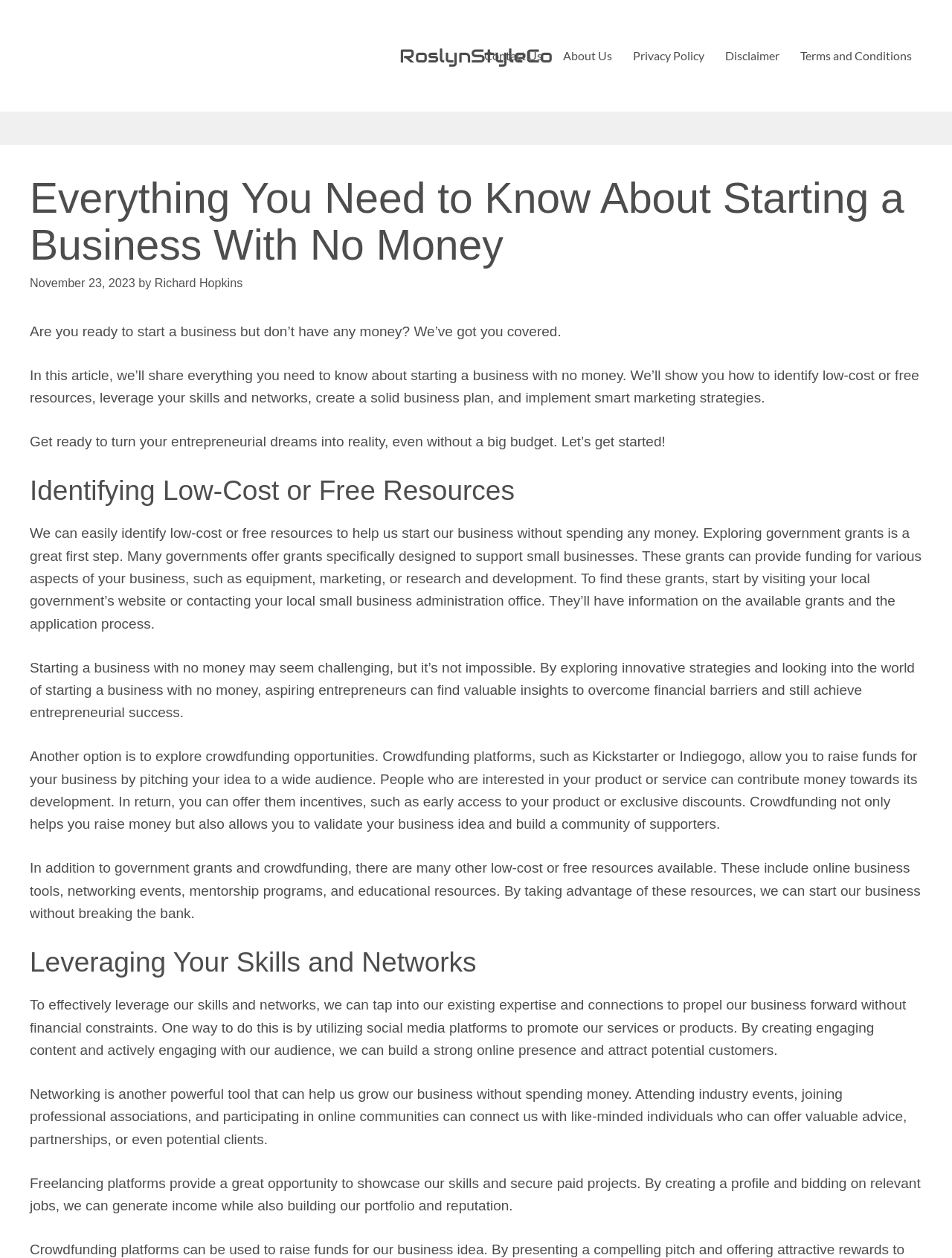Find the bounding box coordinates of the clickable element required to execute the following instruction: "Explore Addiction Treatment Programs". Provide the coordinates as four float numbers between 0 and 1, i.e., [left, top, right, bottom].

None